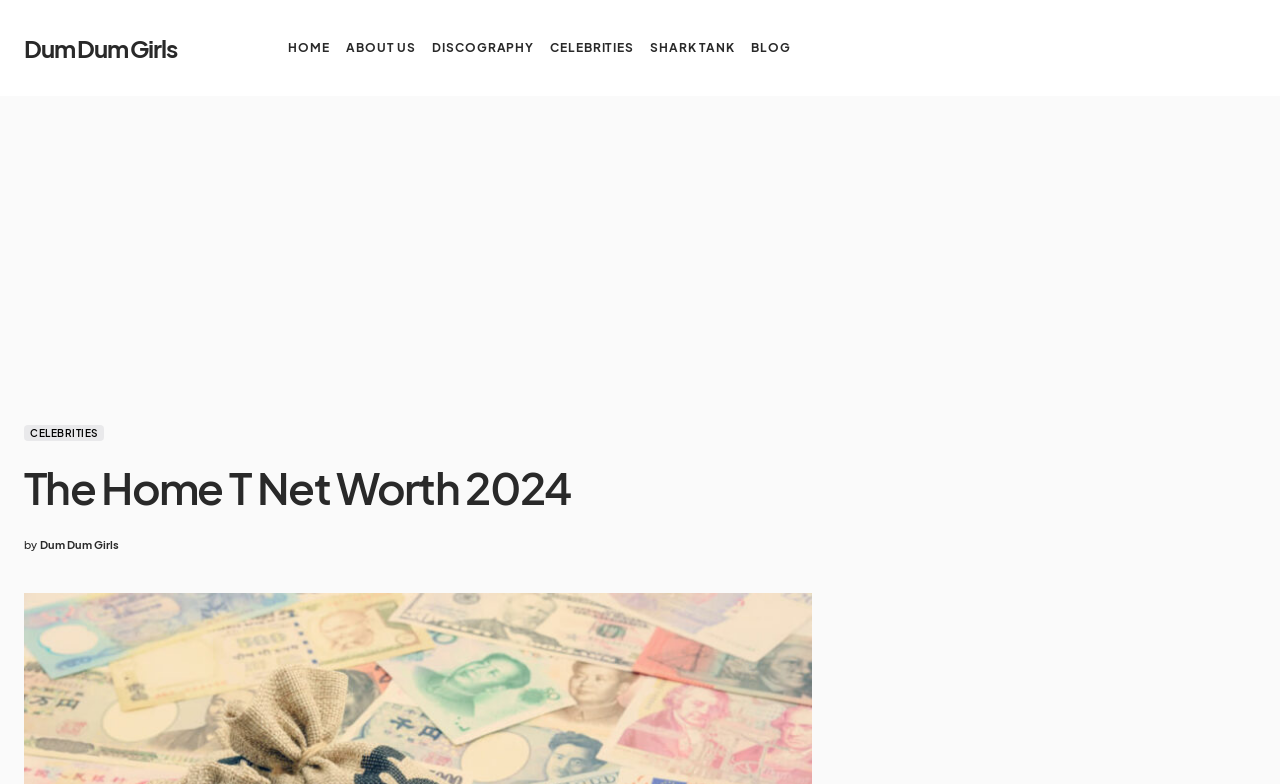Determine the bounding box coordinates of the clickable element to complete this instruction: "click CELEBRITIES". Provide the coordinates in the format of four float numbers between 0 and 1, [left, top, right, bottom].

[0.43, 0.0, 0.495, 0.122]